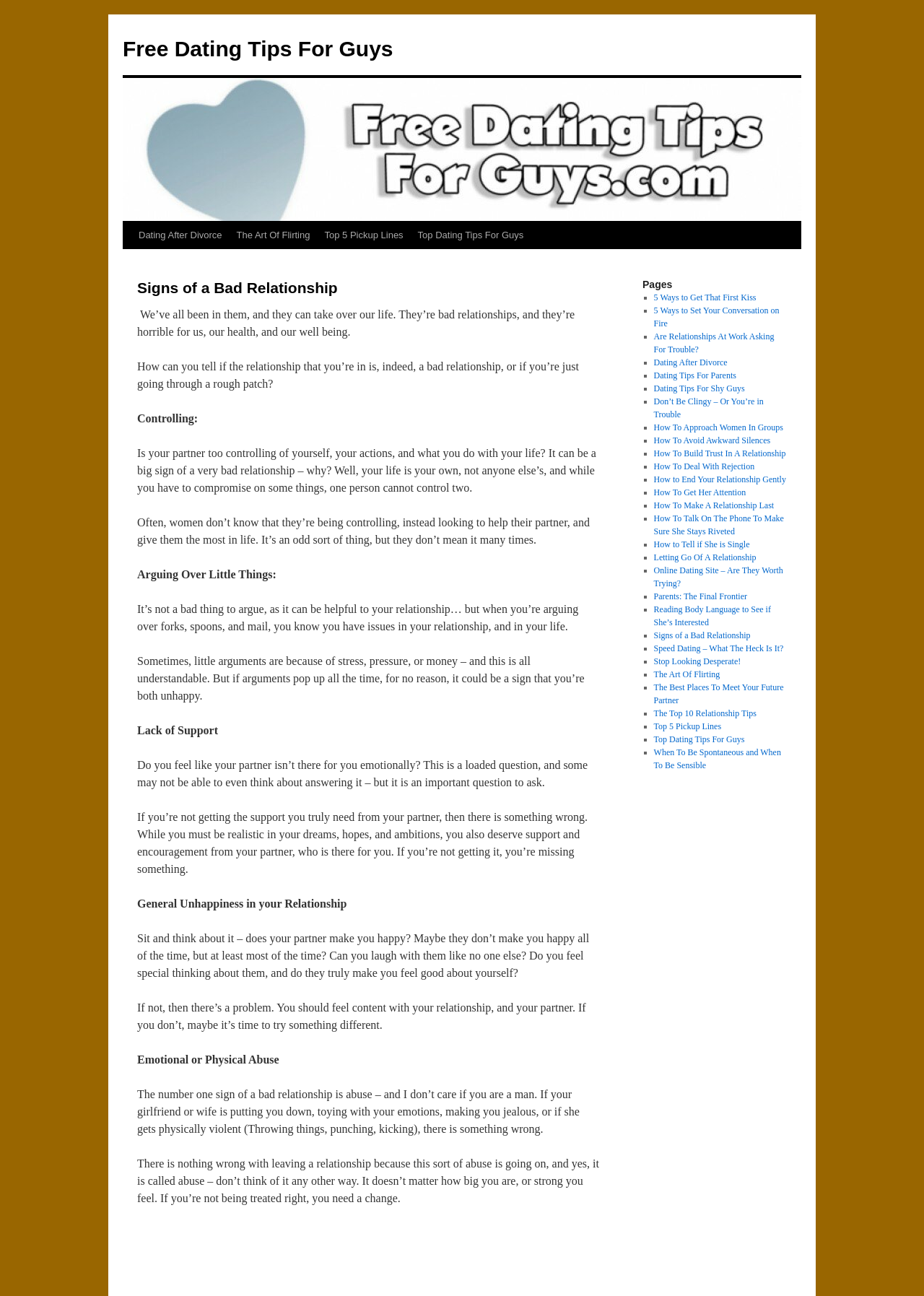Identify the bounding box coordinates of the area you need to click to perform the following instruction: "Explore 'Top Dating Tips For Guys'".

[0.444, 0.171, 0.574, 0.192]